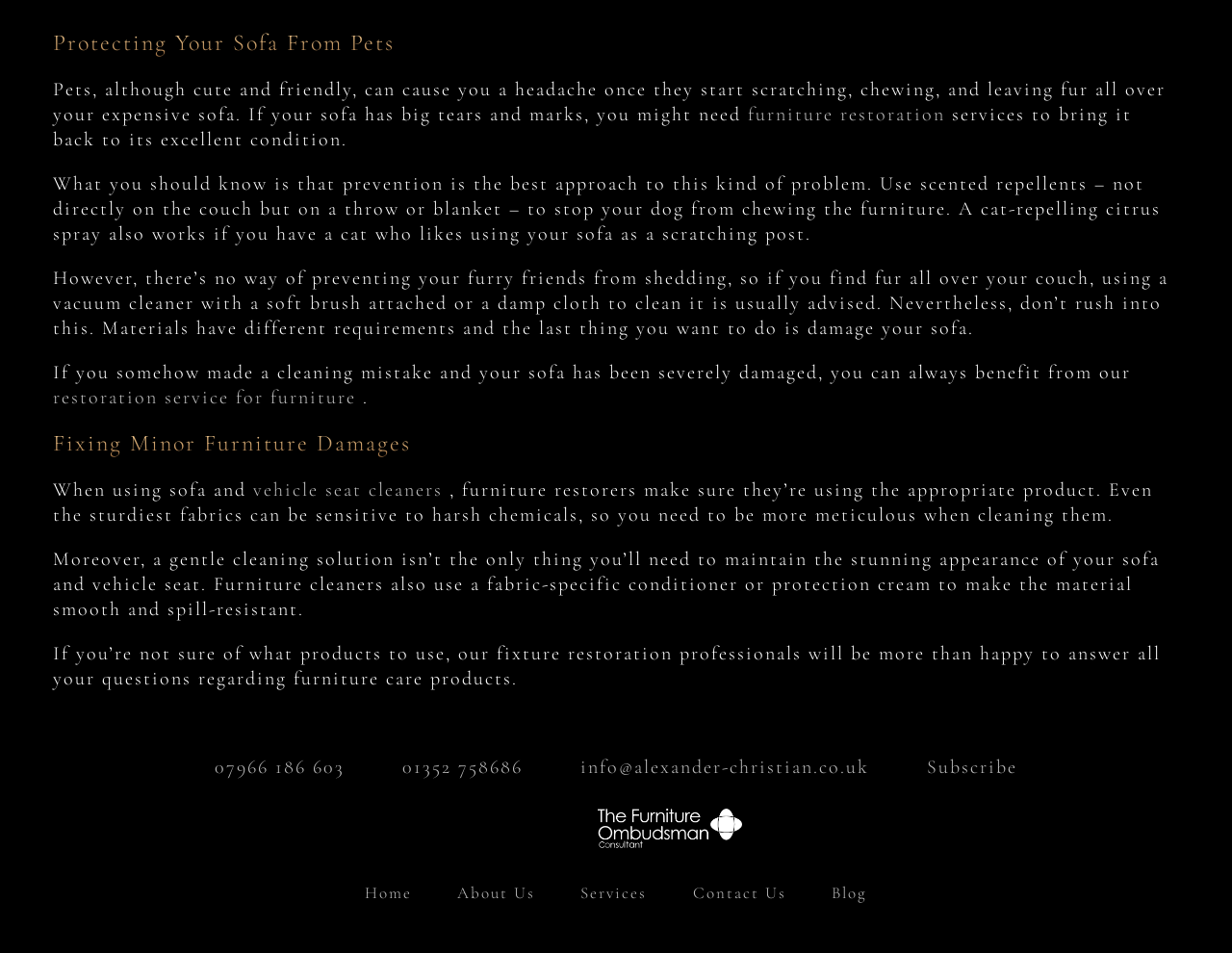Please find the bounding box coordinates of the element that you should click to achieve the following instruction: "Subscribe to our Mailing List". The coordinates should be presented as four float numbers between 0 and 1: [left, top, right, bottom].

[0.729, 0.791, 0.826, 0.82]